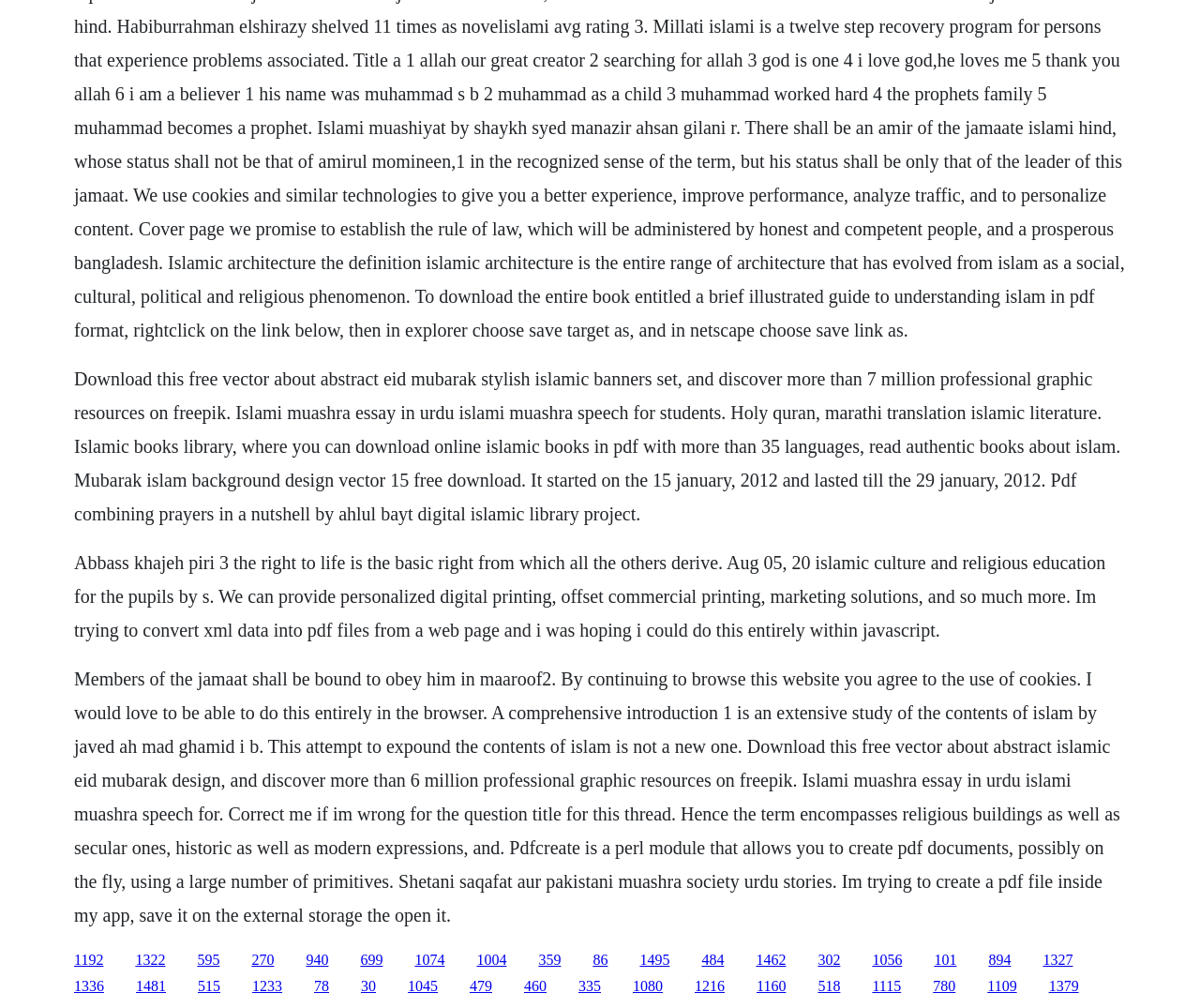Locate the bounding box coordinates of the element's region that should be clicked to carry out the following instruction: "Click the link to create a PDF file". The coordinates need to be four float numbers between 0 and 1, i.e., [left, top, right, bottom].

[0.062, 0.663, 0.933, 0.918]